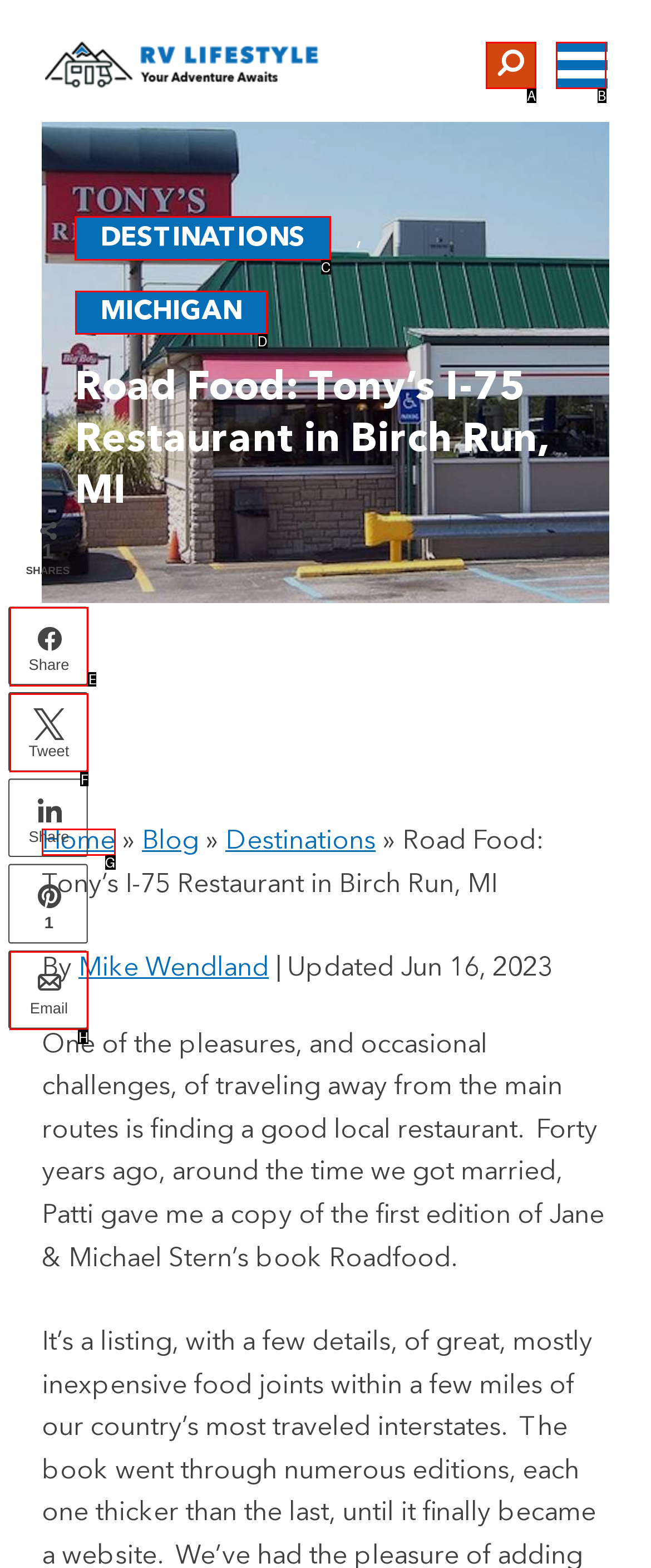Identify the appropriate choice to fulfill this task: Click on the DESTINATIONS link
Respond with the letter corresponding to the correct option.

C